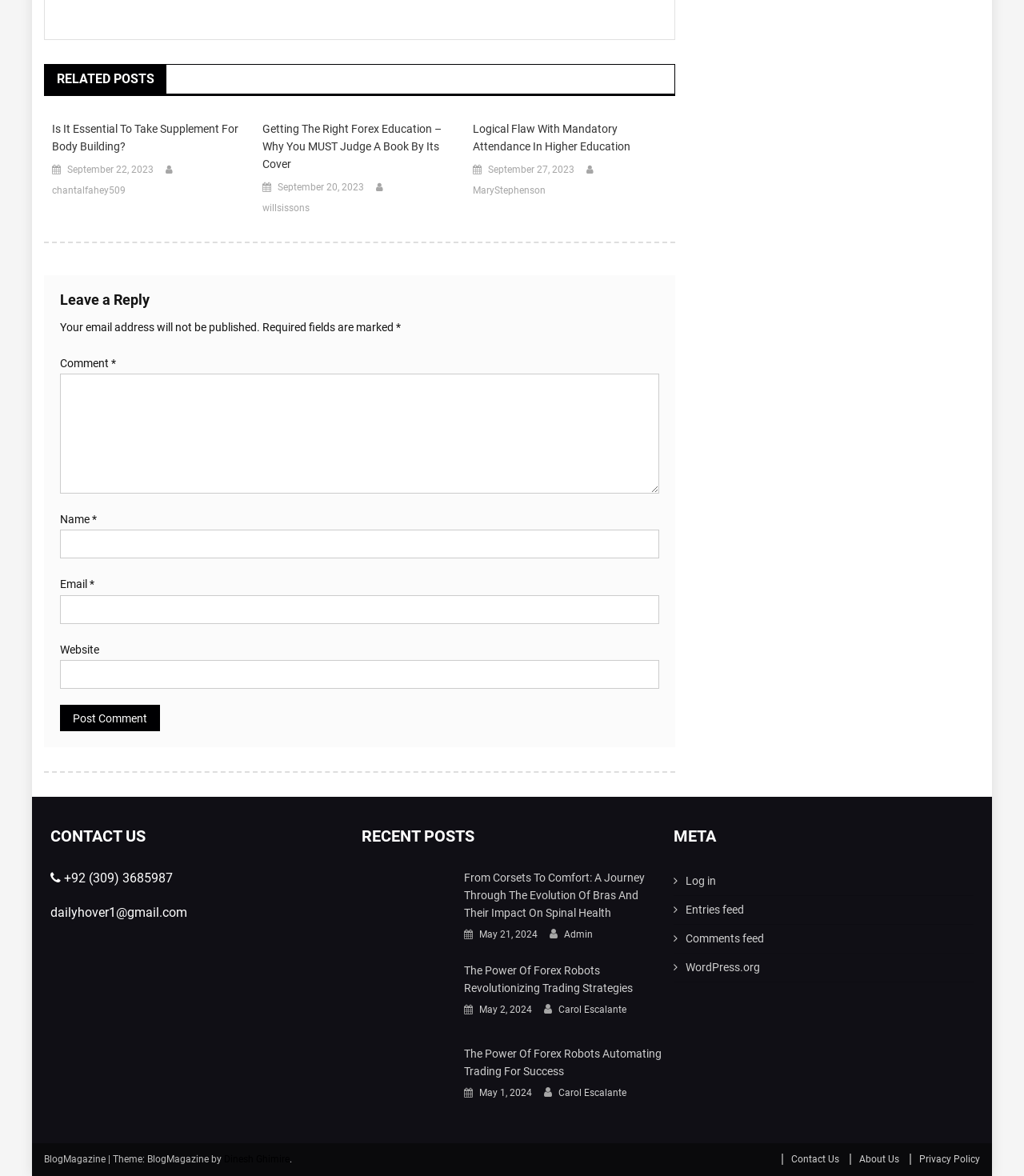Answer this question using a single word or a brief phrase:
What is the title of the 'CONTACT US' section?

CONTACT US